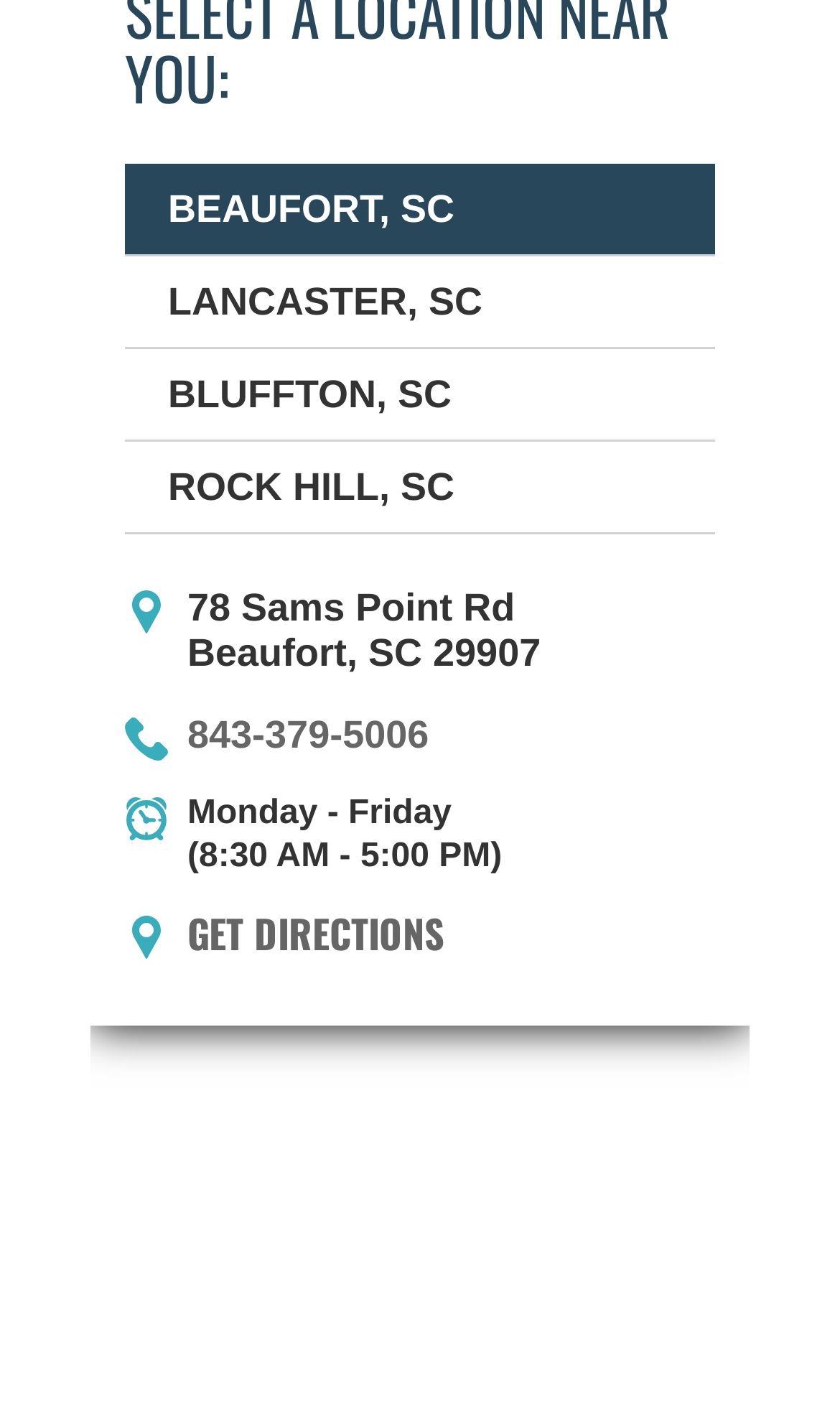What is the address of the Beaufort location?
Using the screenshot, give a one-word or short phrase answer.

78 Sams Point Rd